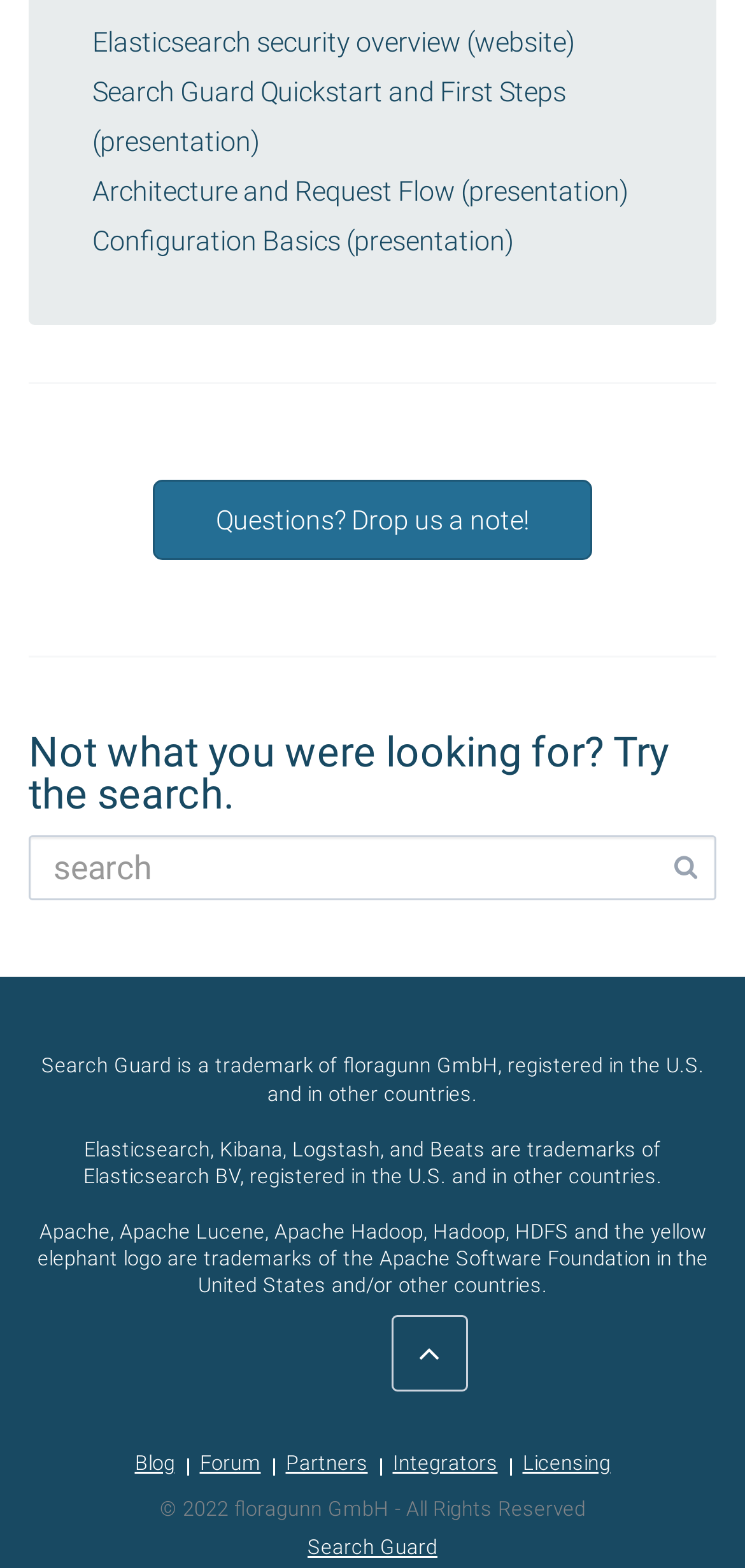Please specify the bounding box coordinates of the clickable region necessary for completing the following instruction: "Go to the forum". The coordinates must consist of four float numbers between 0 and 1, i.e., [left, top, right, bottom].

[0.268, 0.925, 0.35, 0.941]